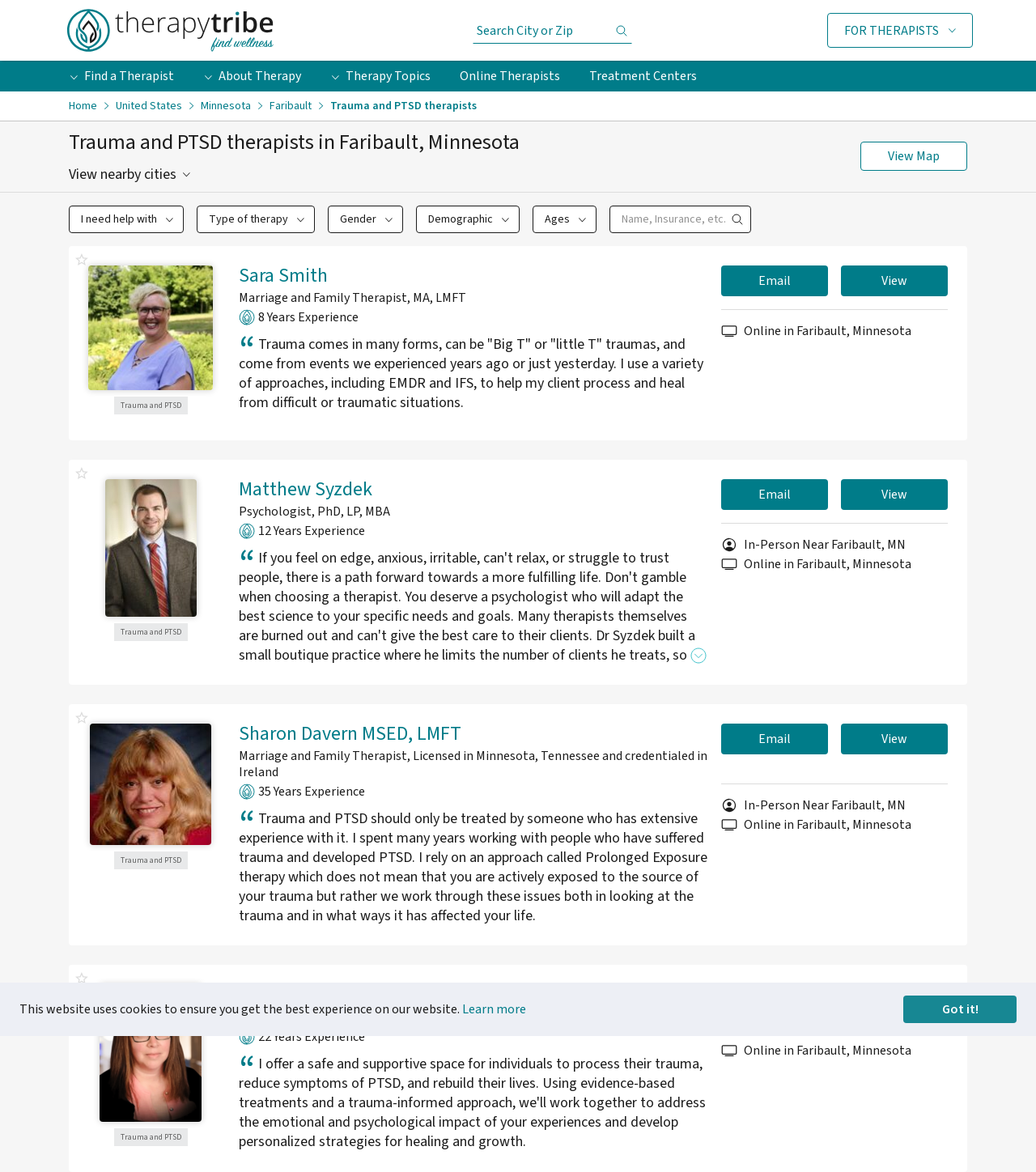Please reply with a single word or brief phrase to the question: 
What is the location of Matthew Syzdek's practice?

Near Faribault, MN